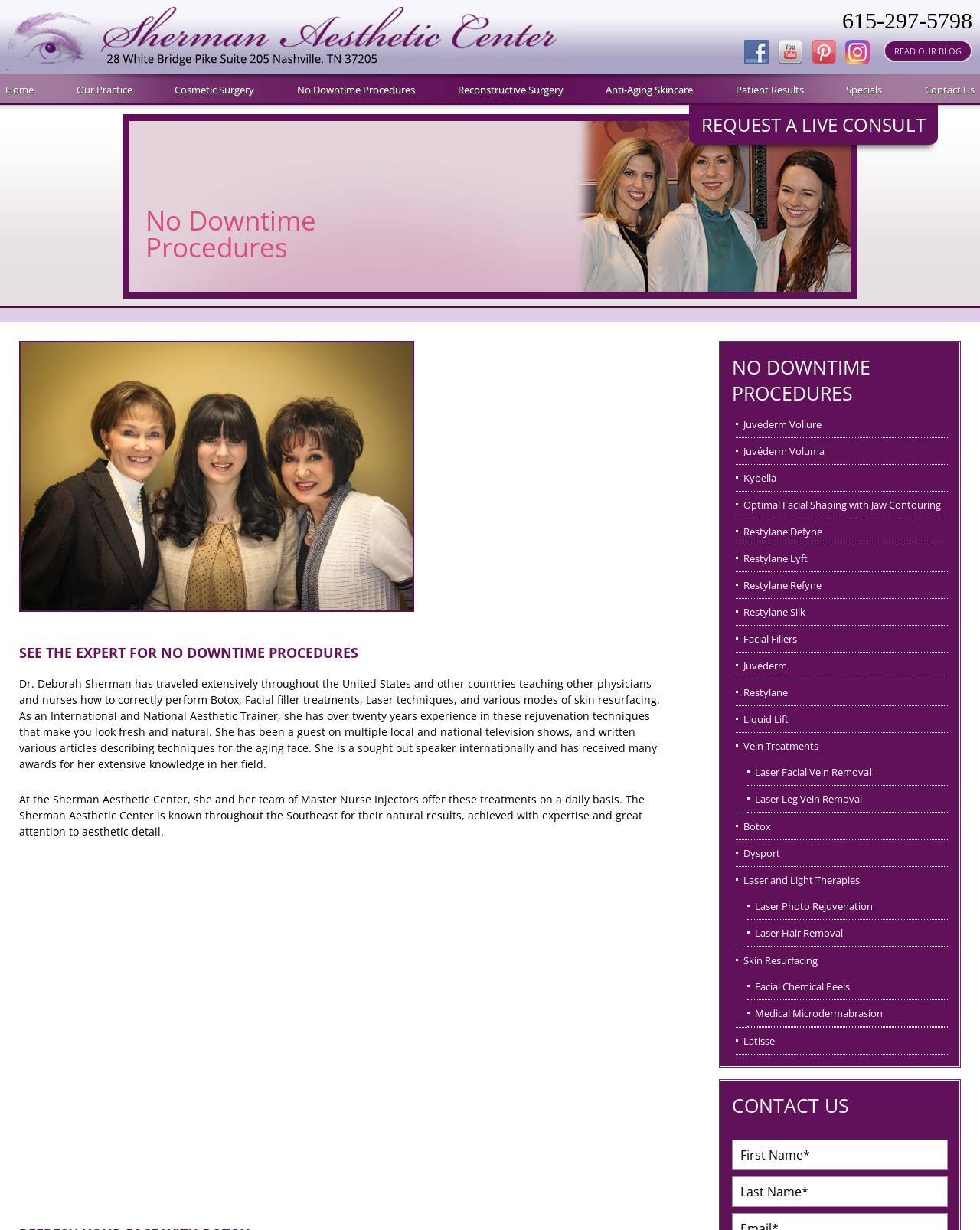Specify the bounding box coordinates of the element's area that should be clicked to execute the given instruction: "Click the 'Home' link". The coordinates should be four float numbers between 0 and 1, i.e., [left, top, right, bottom].

[0.0, 0.06, 0.04, 0.085]